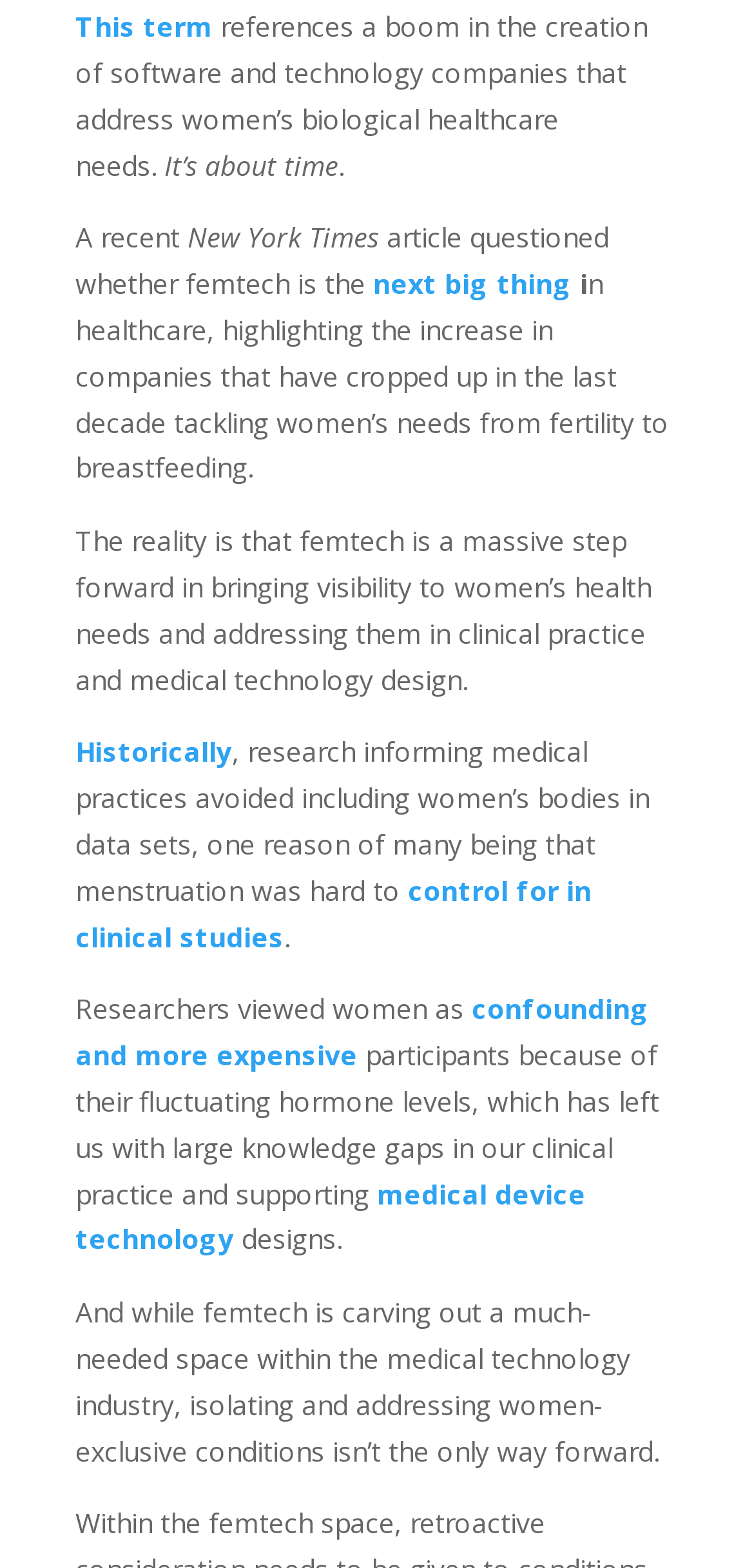Answer succinctly with a single word or phrase:
What is the goal of femtech?

Addressing women's health needs